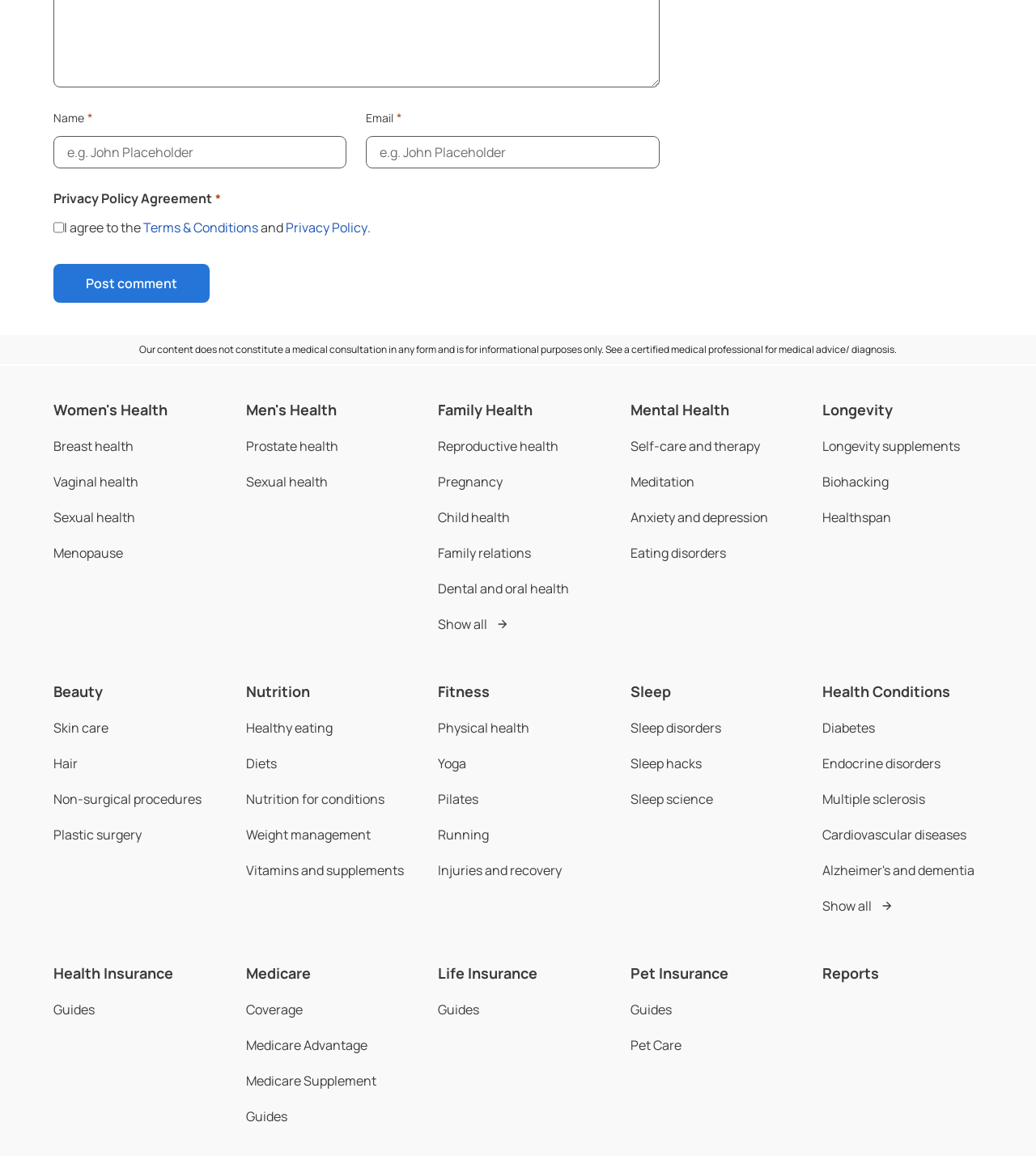What is the function of the 'Post comment' button?
Could you answer the question in a detailed manner, providing as much information as possible?

The 'Post comment' button is used to submit a comment after filling in the required fields, including Name, Email, and agreeing to the Privacy Policy Agreement.